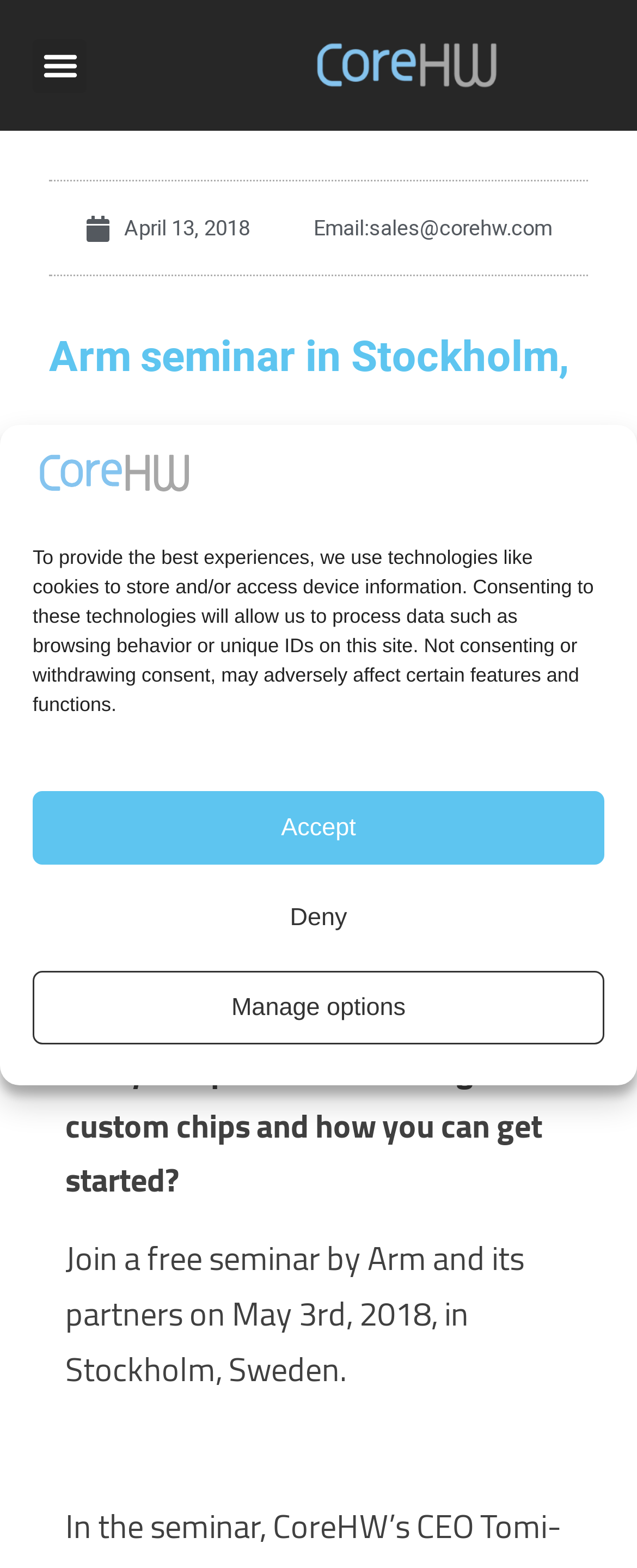Describe every aspect of the webpage comprehensively.

The webpage appears to be an event registration page for an Arm seminar in Stockholm, Sweden. At the top, there is a logo of CoreHW, which is an image linked to the company's website. Below the logo, there is a menu toggle button on the left and a date "April 13, 2018" on the right.

In the main content area, there is a heading that reads "Arm seminar in Stockholm, Thursday 3rd May 2018". Below the heading, there is a paragraph of text that asks if the user is interested in learning about custom chips and how to get started. The text then invites the user to join a free seminar by Arm and its partners on May 3rd, 2018, in Stockholm, Sweden.

On the top-right corner, there is a dialog box for managing privacy settings, which includes a description of how the website uses technologies like cookies to store and access device information. The dialog box has three buttons: "Accept", "Deny", and "Manage options".

At the bottom of the page, there is a contact information section with an email address "sales@corehw.com".